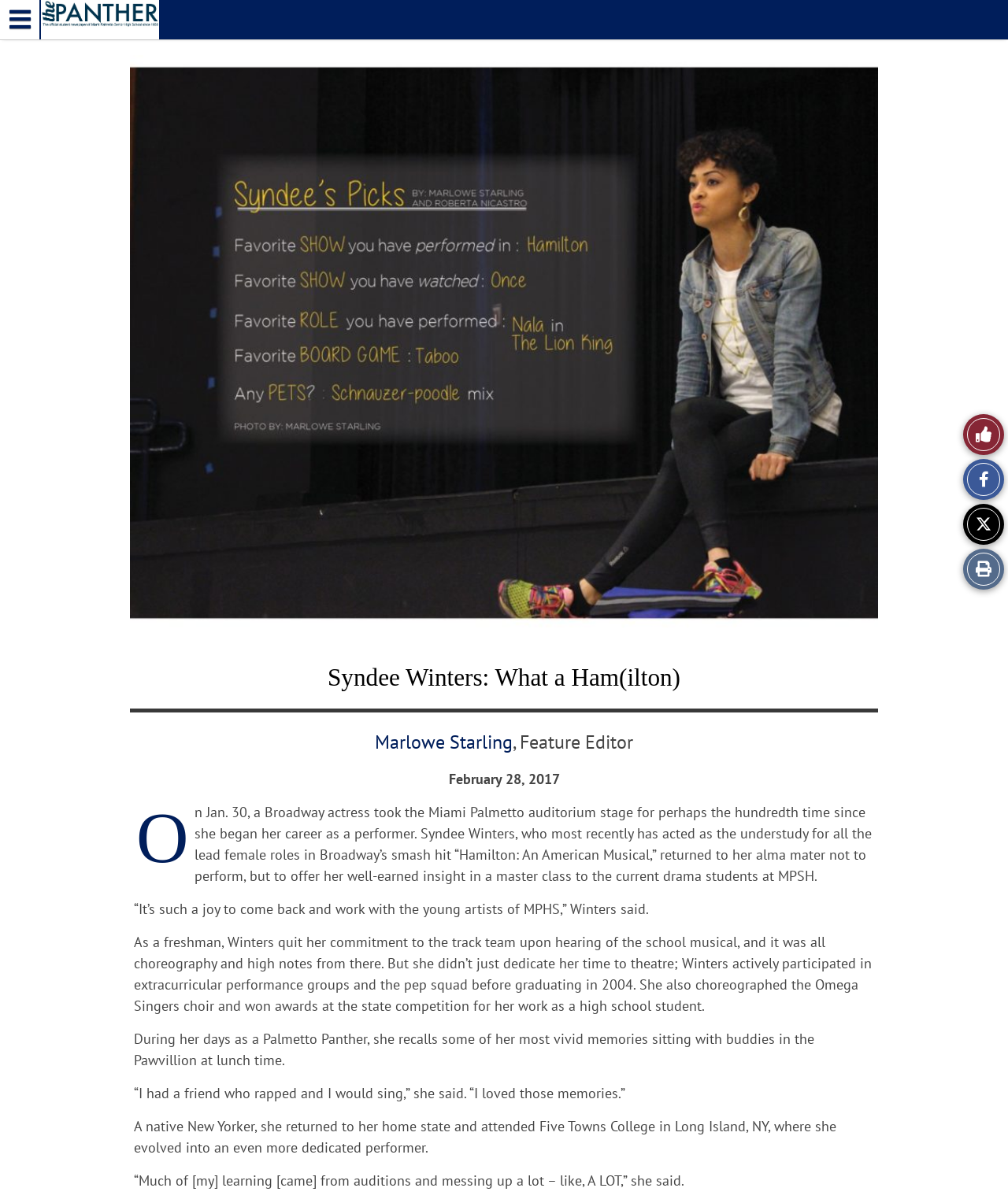Identify and extract the main heading of the webpage.

Syndee Winters: What a Ham(ilton)